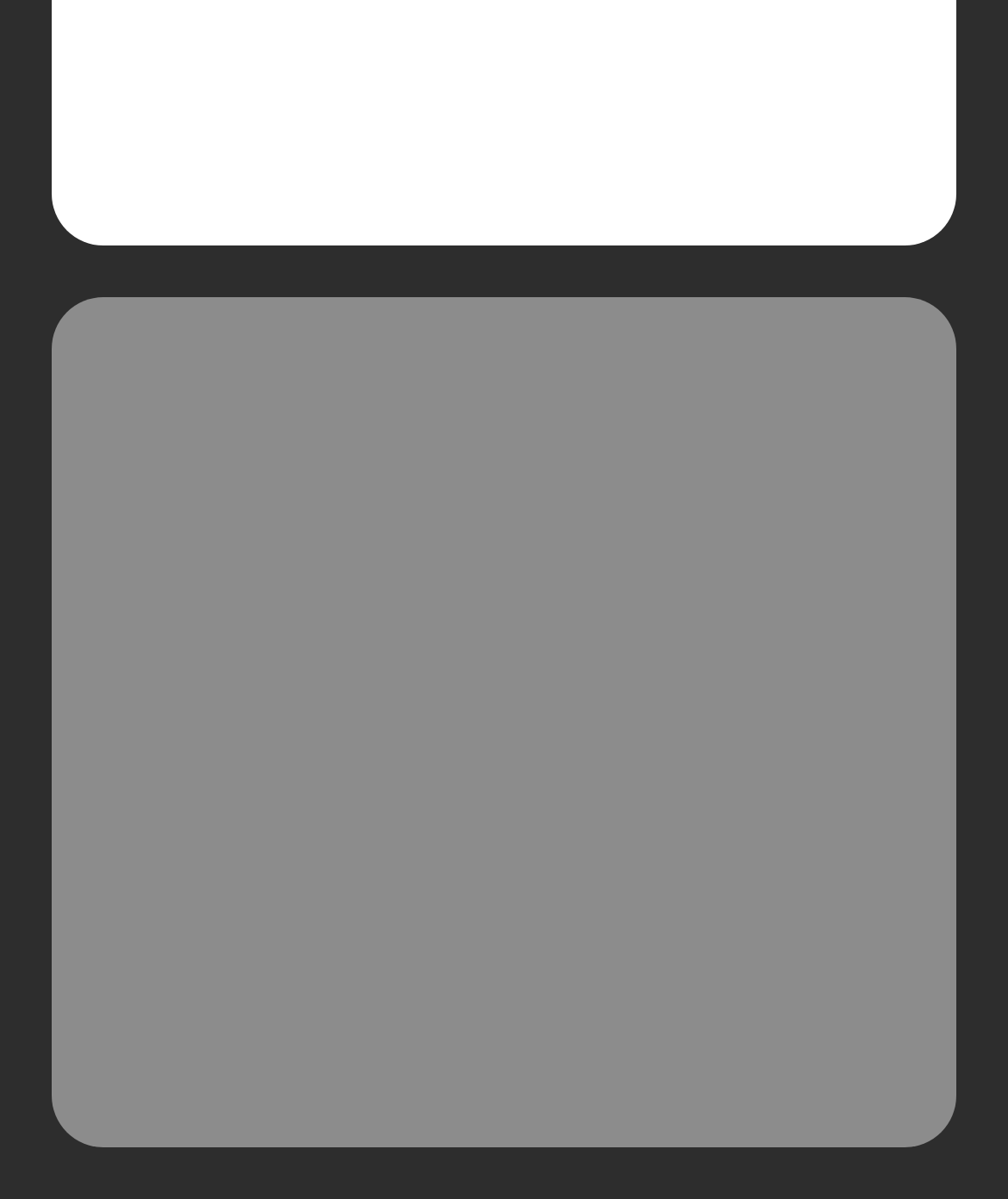Answer the question below in one word or phrase:
What is the first link on the left side?

Company